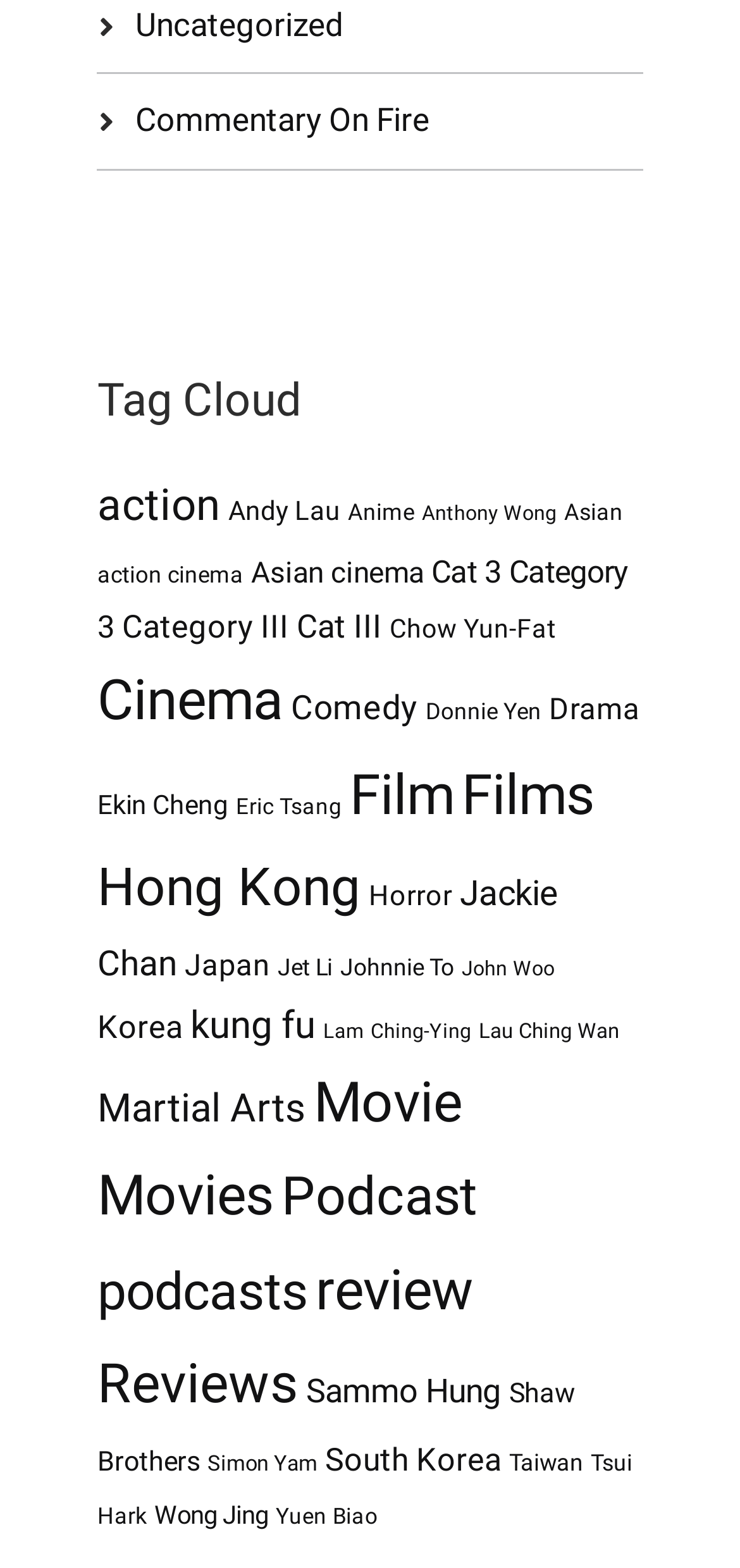Is there a category for a specific actor?
Look at the screenshot and respond with a single word or phrase.

Yes